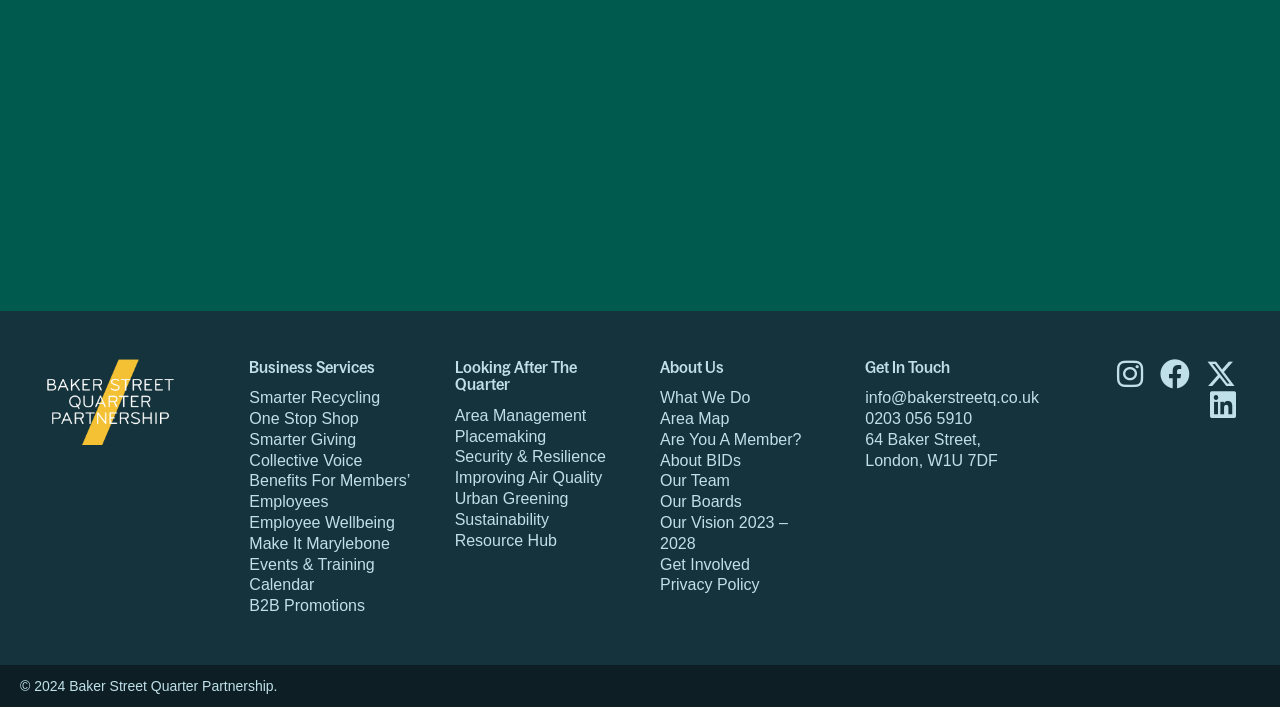For the following element description, predict the bounding box coordinates in the format (top-left x, top-left y, bottom-right x, bottom-right y). All values should be floating point numbers between 0 and 1. Description: value="Subscribe"

[0.437, 0.248, 0.563, 0.315]